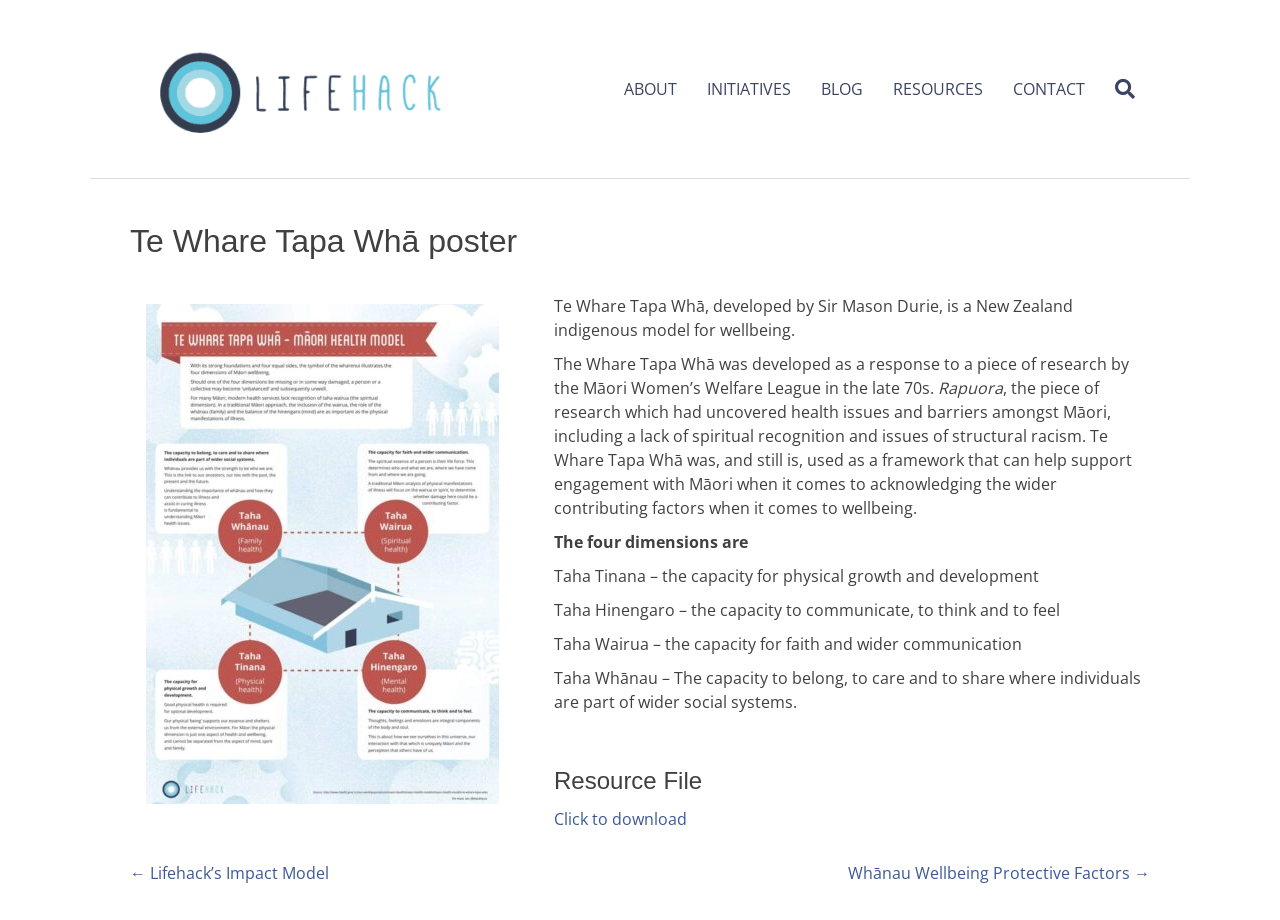Using floating point numbers between 0 and 1, provide the bounding box coordinates in the format (top-left x, top-left y, bottom-right x, bottom-right y). Locate the UI element described here: alt="Lifehack HQ"

[0.113, 0.083, 0.359, 0.107]